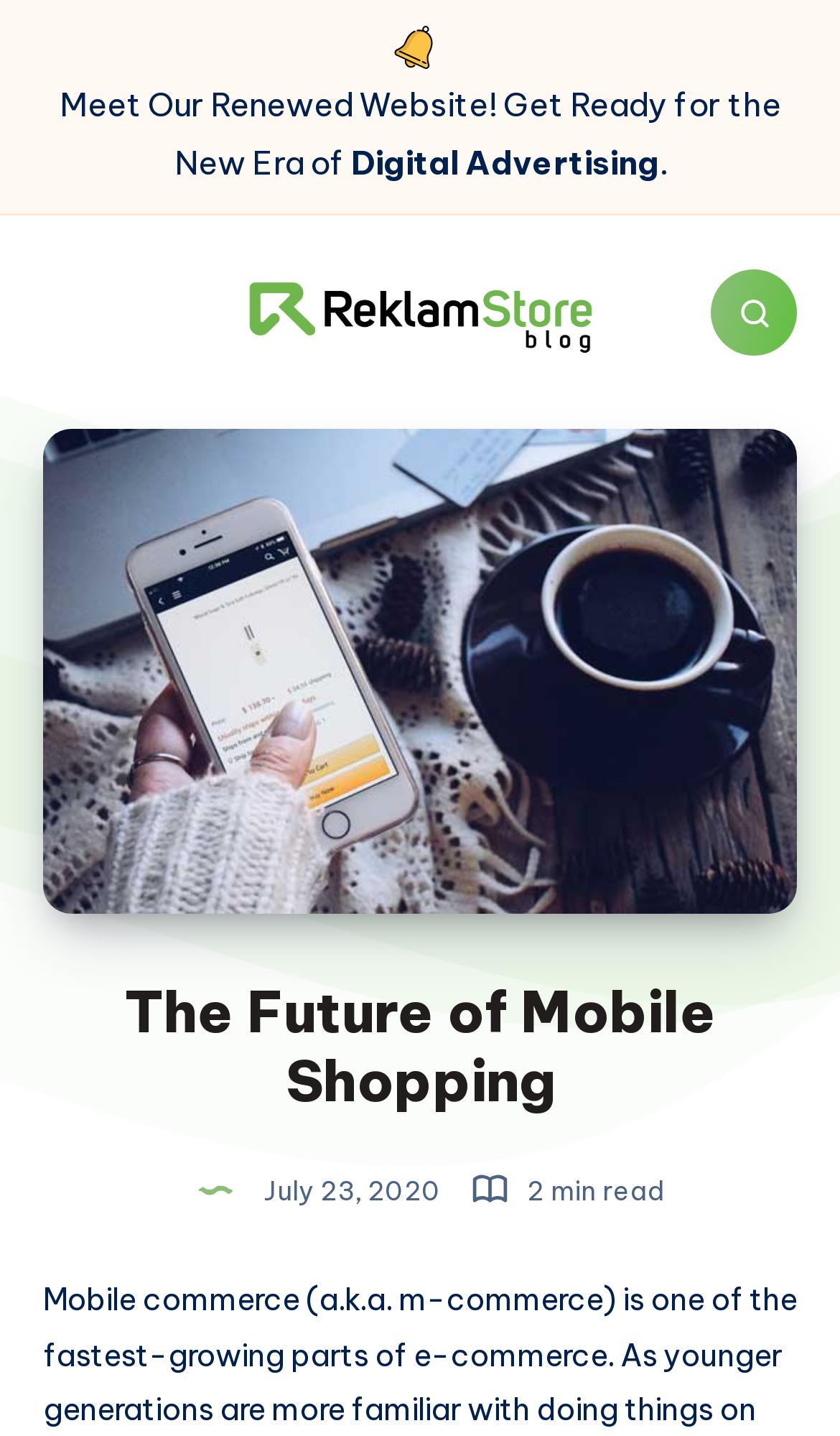Please answer the following query using a single word or phrase: 
How long does it take to read the article?

2 min